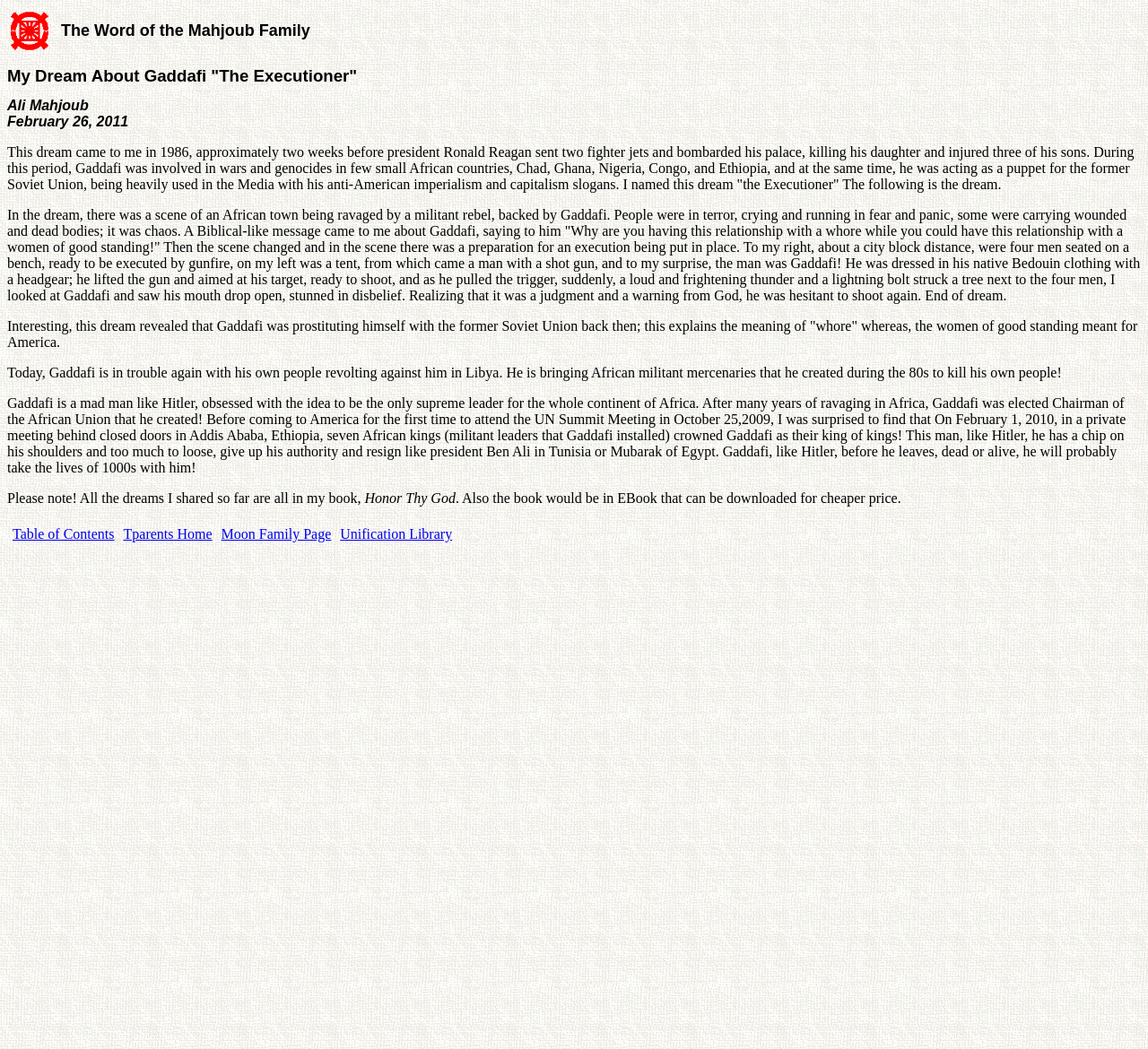What is Gaddafi's role in the dream?
Please give a well-detailed answer to the question.

In the dream, Gaddafi is described as the one who is about to execute four men by gunfire, indicating that he is playing the role of an executioner.